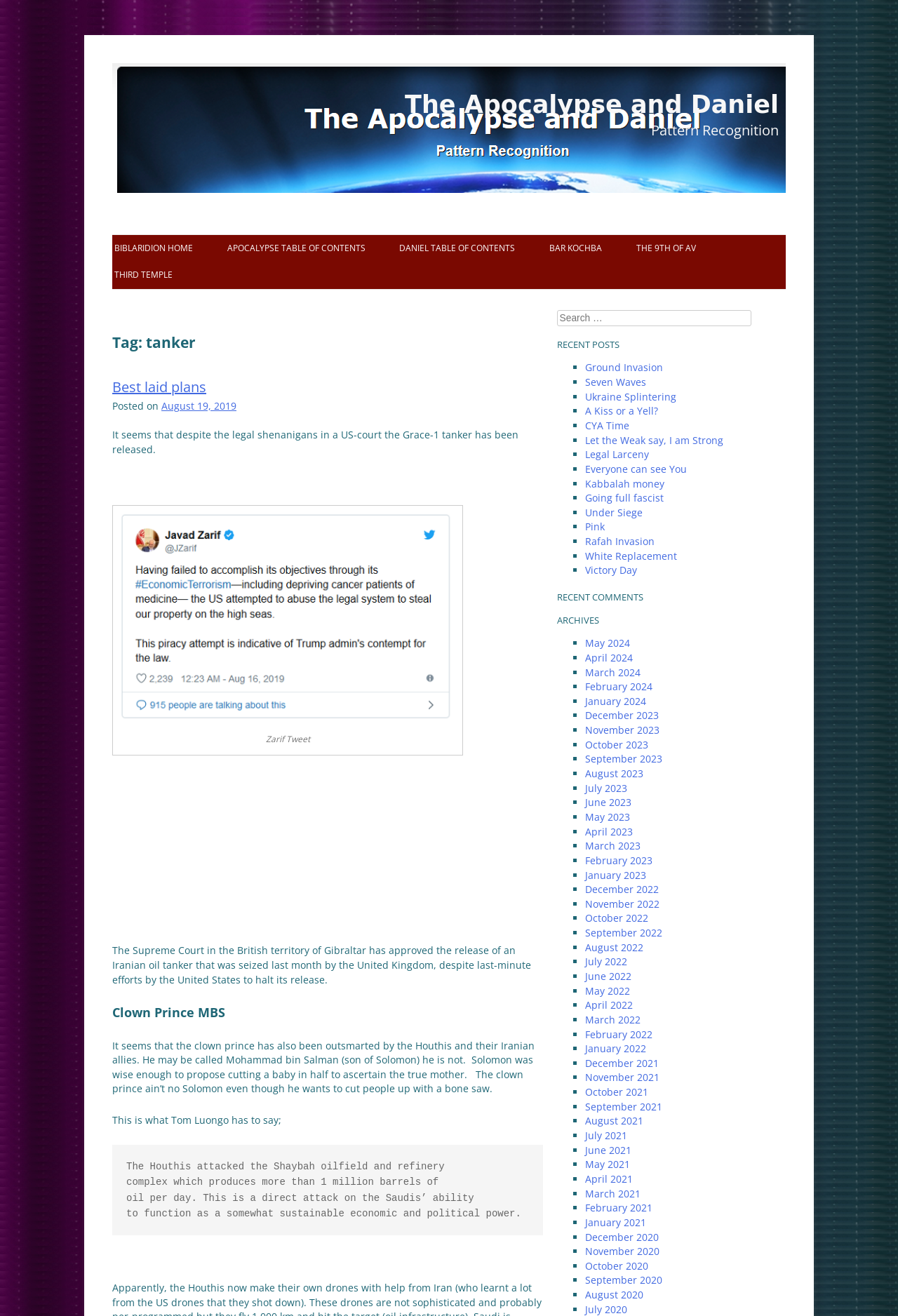Please extract the webpage's main title and generate its text content.

The Apocalypse and Daniel